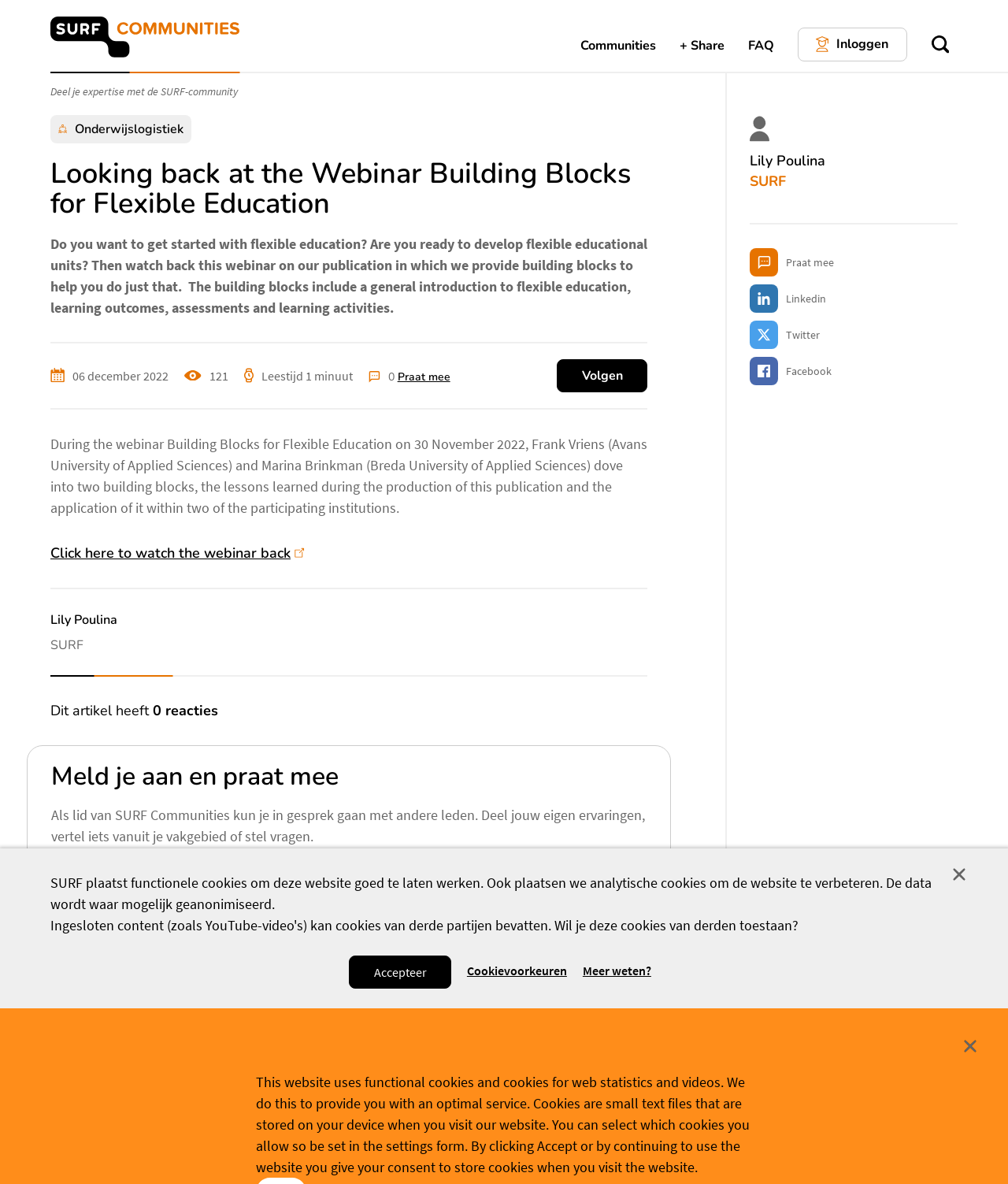Pinpoint the bounding box coordinates of the area that should be clicked to complete the following instruction: "Click the 'SURF Communities homepage' link". The coordinates must be given as four float numbers between 0 and 1, i.e., [left, top, right, bottom].

[0.05, 0.0, 0.238, 0.062]